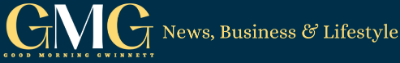Describe all the elements in the image with great detail.

The image displays the logo and branding for "Good Morning Gwinnett," a platform dedicated to news, business, and lifestyle content in Gwinnett County. Prominently featuring the letters "GMG" in an elegant font, the logo is accented with a modern color palette that conveys sophistication and approachability. The tagline beneath emphasizes the focus on providing timely and engaging information relevant to the community. This branding reflects the platform's commitment to becoming a primary source for local updates and insights.